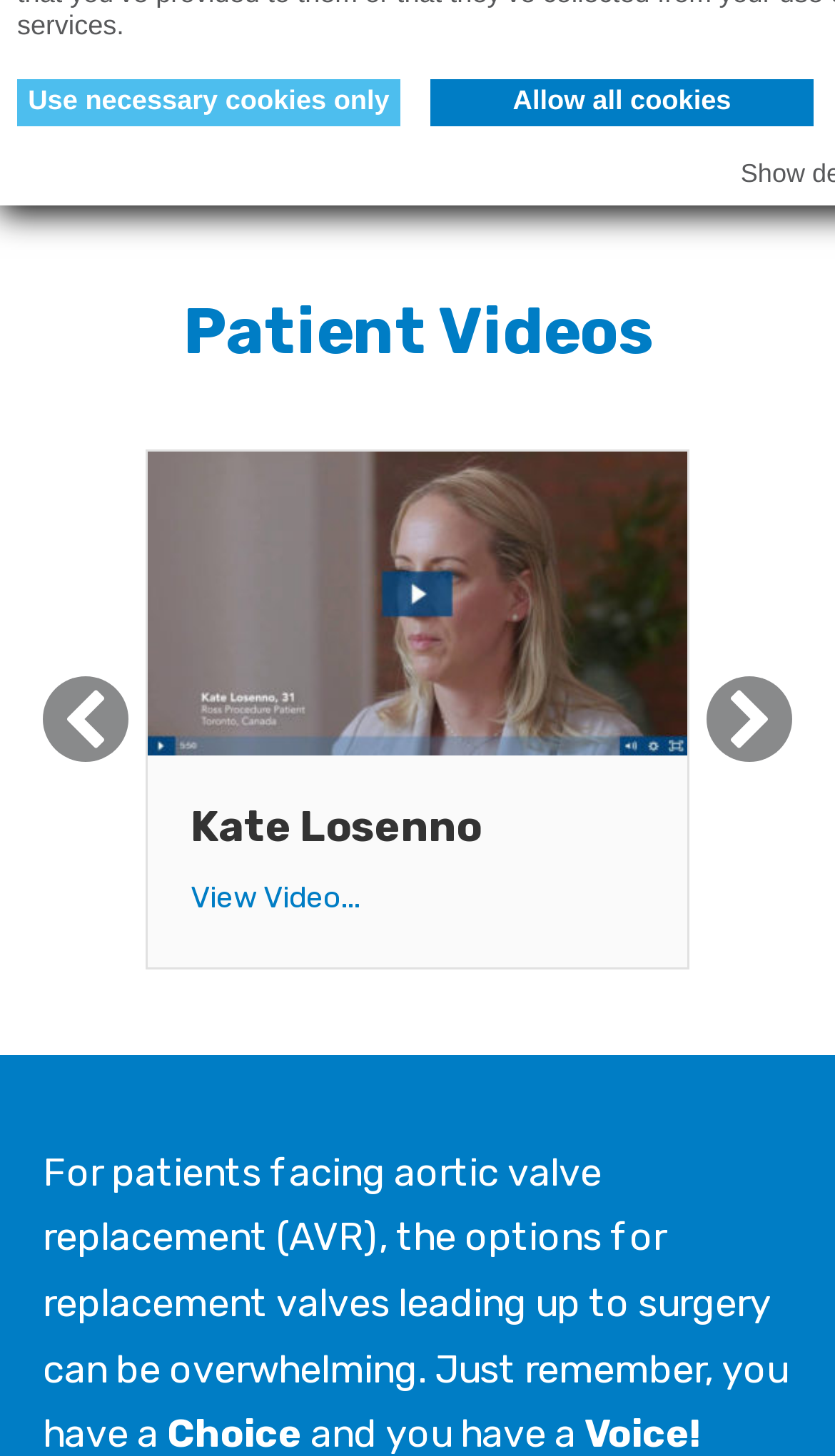Locate the UI element described by title="pinterest profile" in the provided webpage screenshot. Return the bounding box coordinates in the format (top-left x, top-left y, bottom-right x, bottom-right y), ensuring all values are between 0 and 1.

None